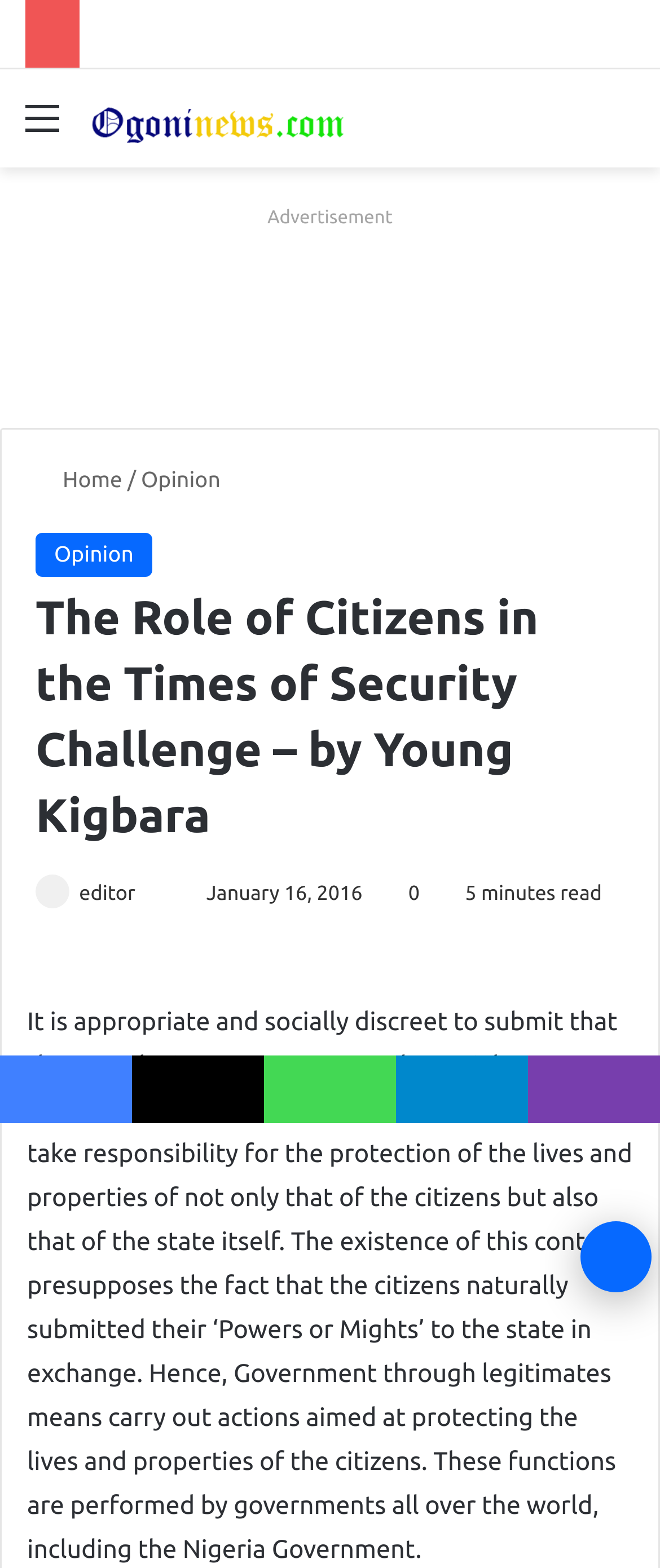Determine the bounding box for the described UI element: "Search for".

[0.91, 0.059, 0.962, 0.108]